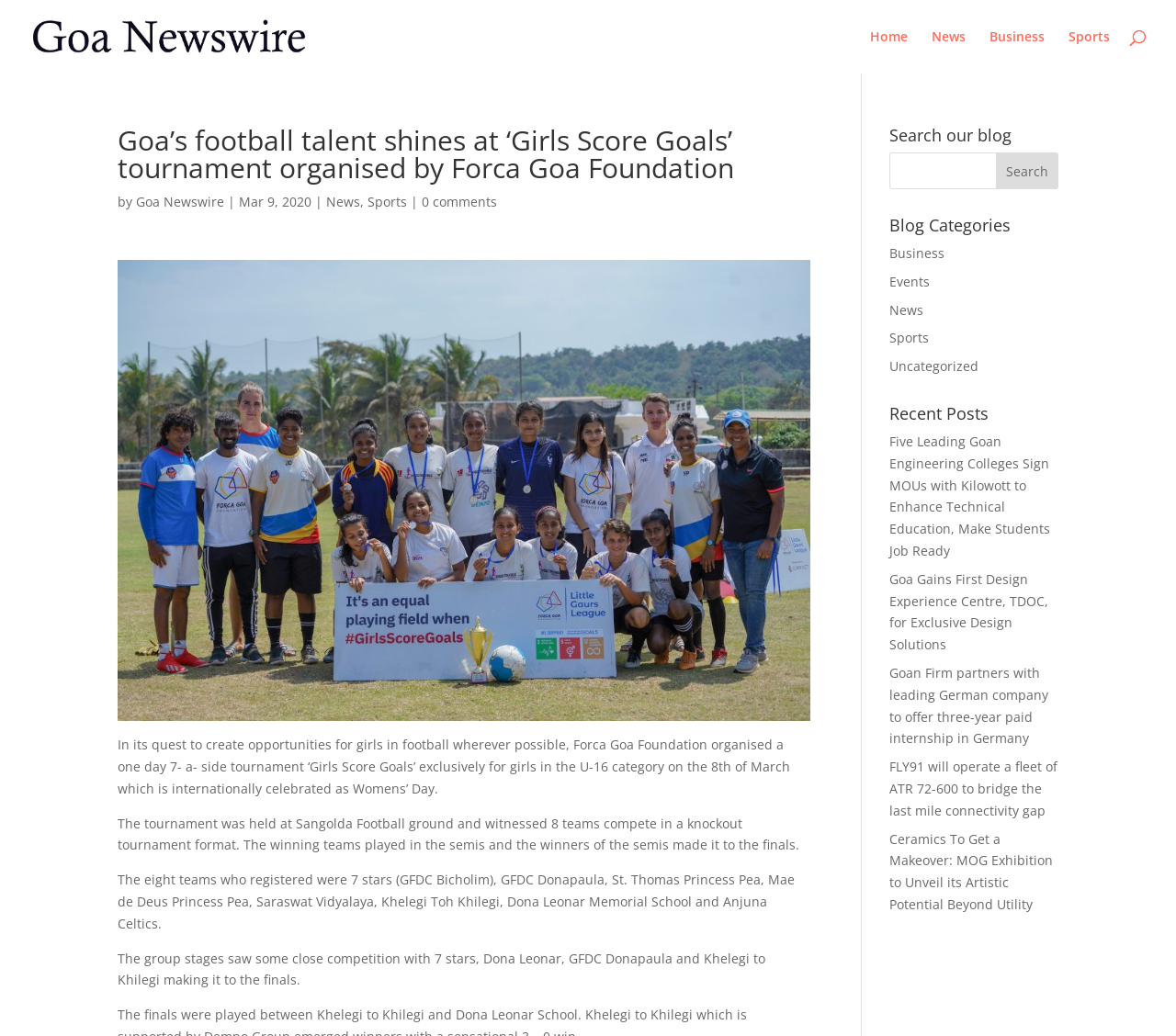Please provide a one-word or short phrase answer to the question:
What is the date of the tournament?

March 8